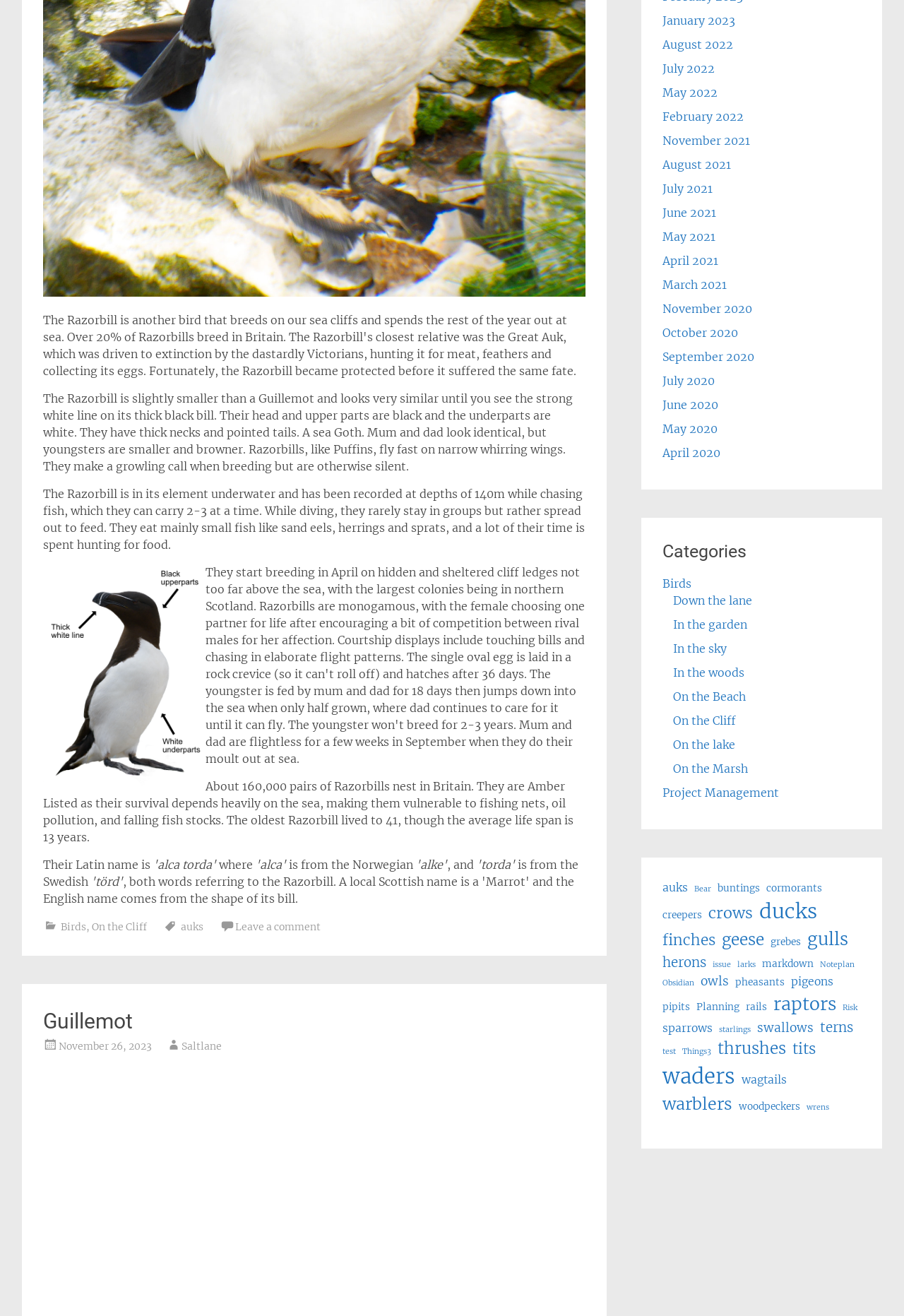Based on the element description: "In the garden", identify the UI element and provide its bounding box coordinates. Use four float numbers between 0 and 1, [left, top, right, bottom].

[0.745, 0.469, 0.827, 0.48]